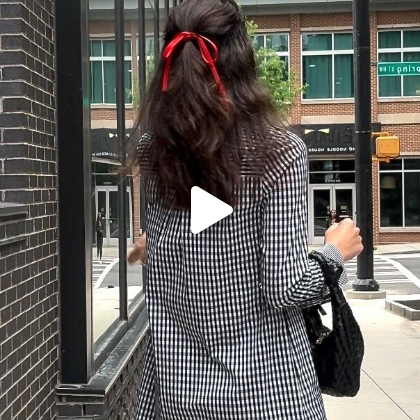What is the woman carrying?
Deliver a detailed and extensive answer to the question.

According to the caption, the woman is carrying a chic black handbag, which is mentioned as one of the fashion elements in the scene.